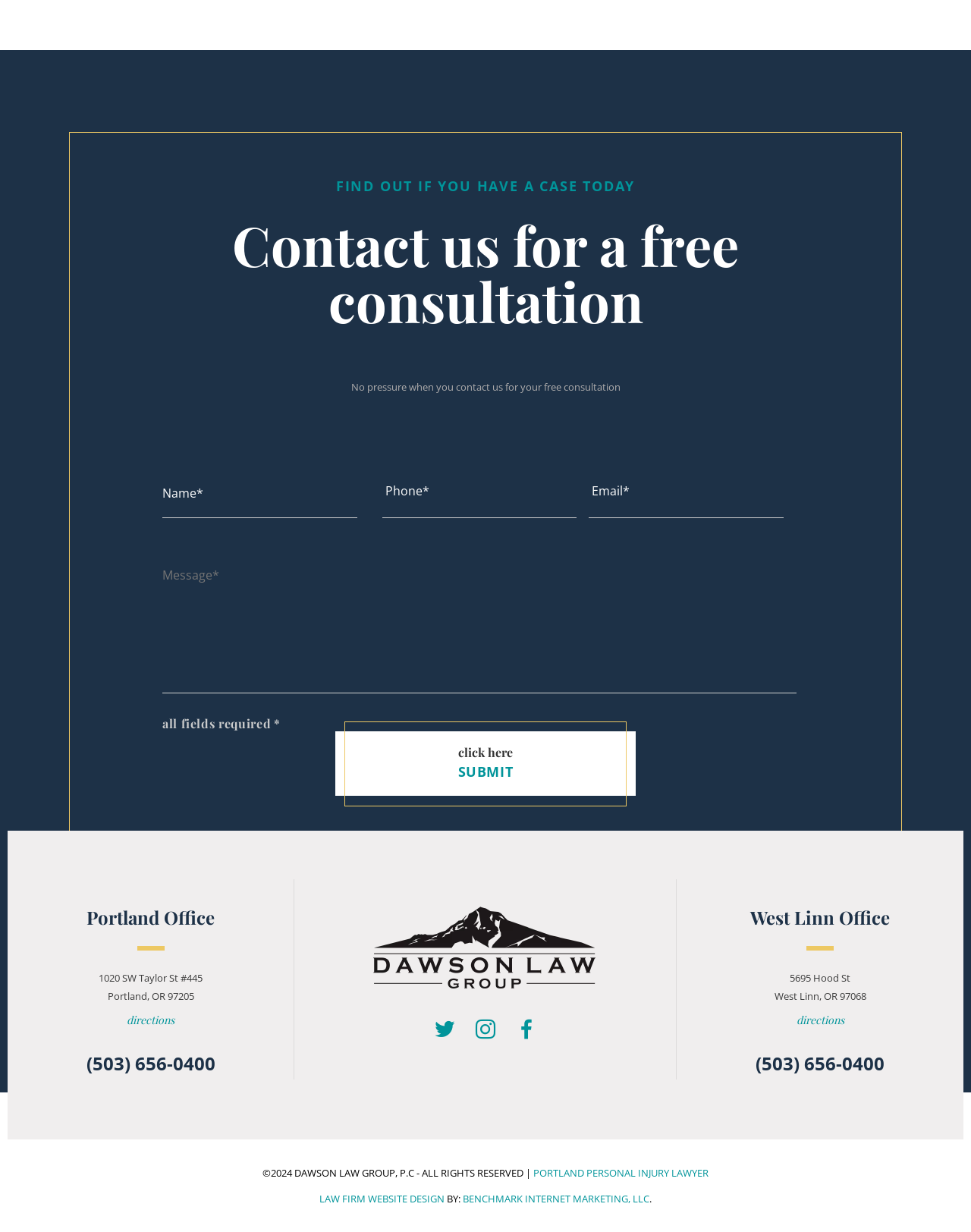Locate the bounding box coordinates for the element described below: "value="Click here submit"". The coordinates must be four float values between 0 and 1, formatted as [left, top, right, bottom].

[0.355, 0.586, 0.645, 0.655]